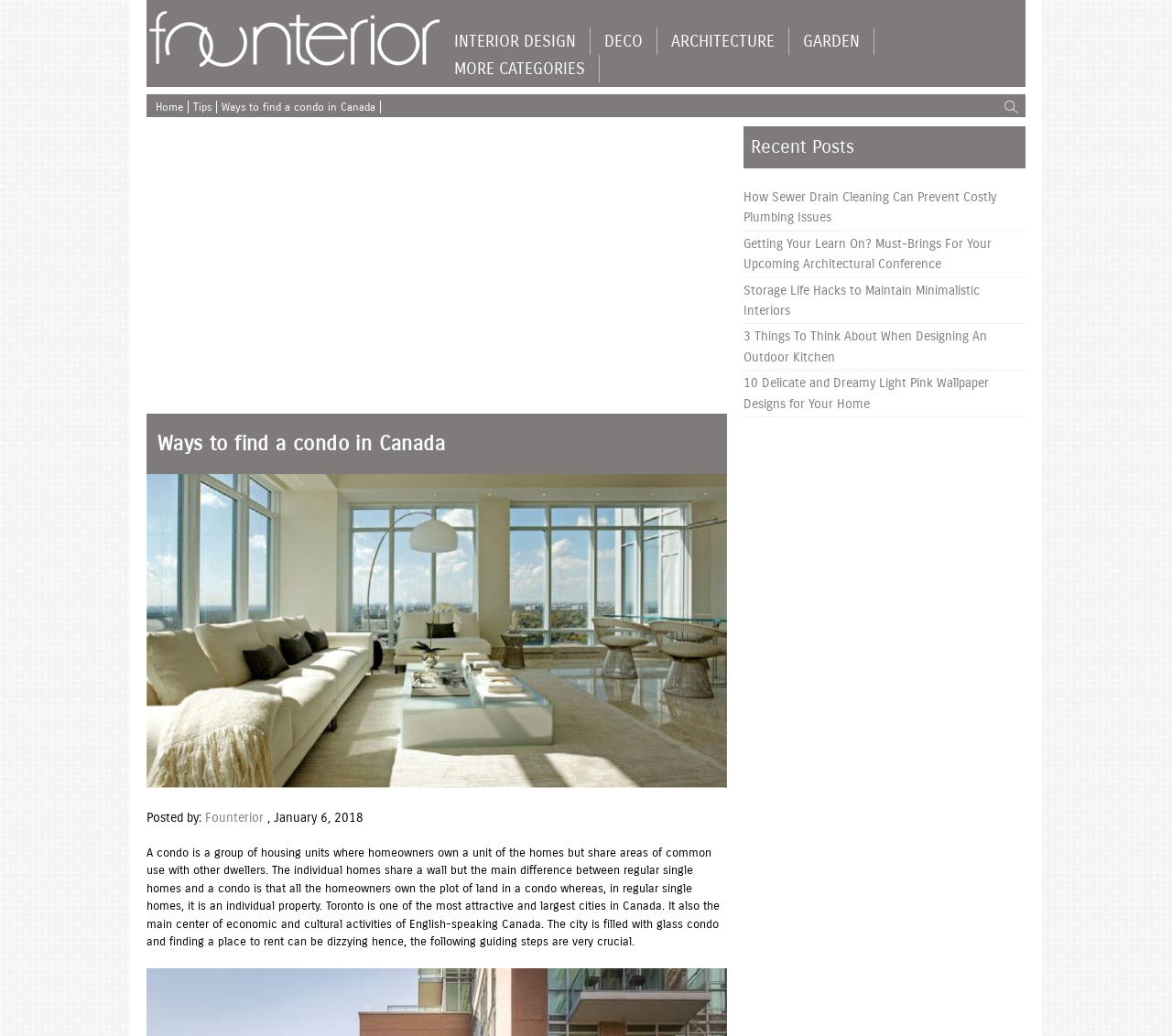What is the main difference between regular single homes and a condo?
Please provide a comprehensive answer based on the information in the image.

According to the webpage, the main difference between regular single homes and a condo is that all the homeowners own the plot of land in a condo, whereas in regular single homes, it is an individual property.